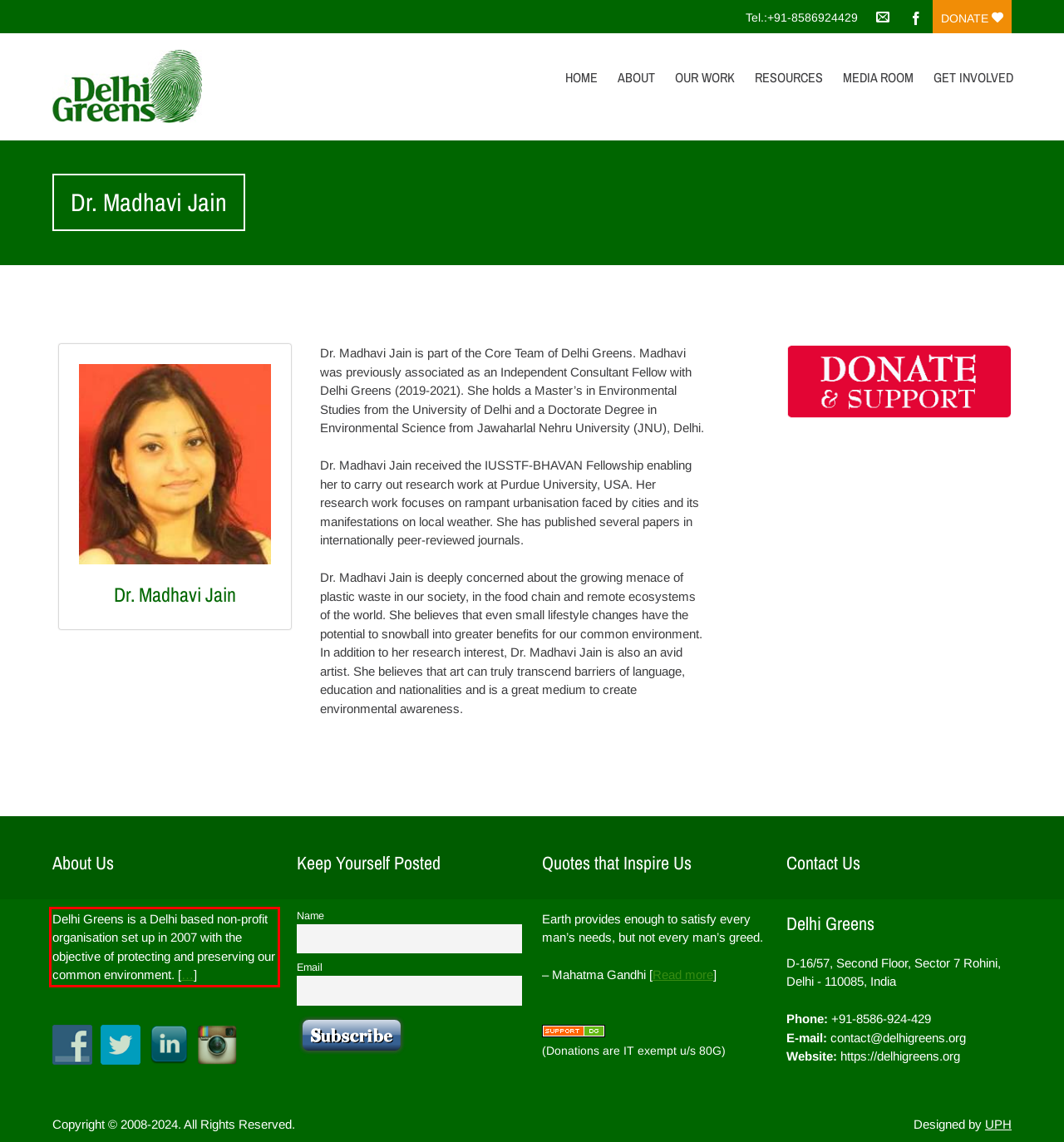You are provided with a screenshot of a webpage featuring a red rectangle bounding box. Extract the text content within this red bounding box using OCR.

Delhi Greens is a Delhi based non-profit organisation set up in 2007 with the objective of protecting and preserving our common environment. […]